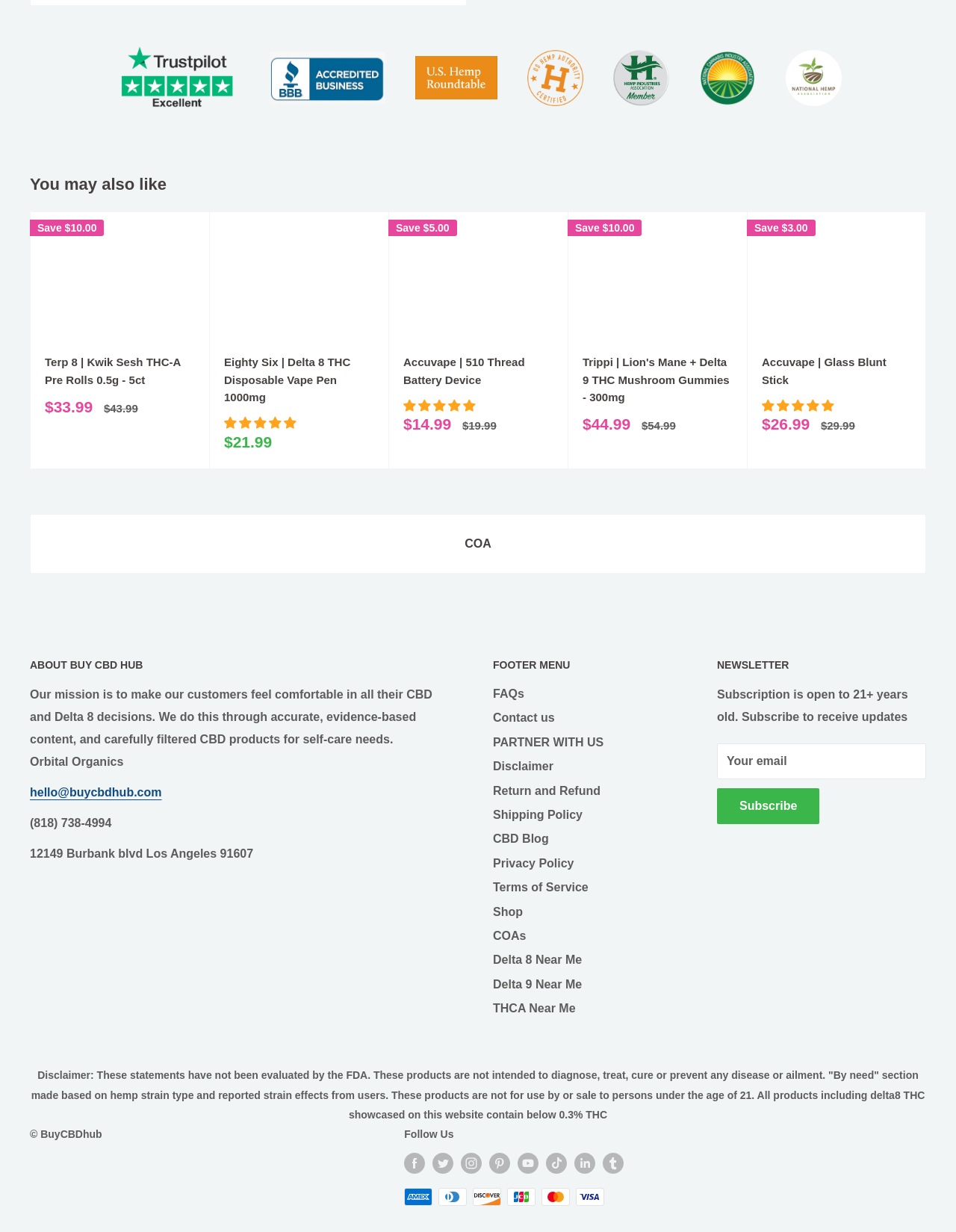How many capsules are in the CBDFX product?
Please provide a comprehensive and detailed answer to the question.

I found the answer by looking at the product information section, where it says 'Container Unit: 2 Capsules, Single Pack'.